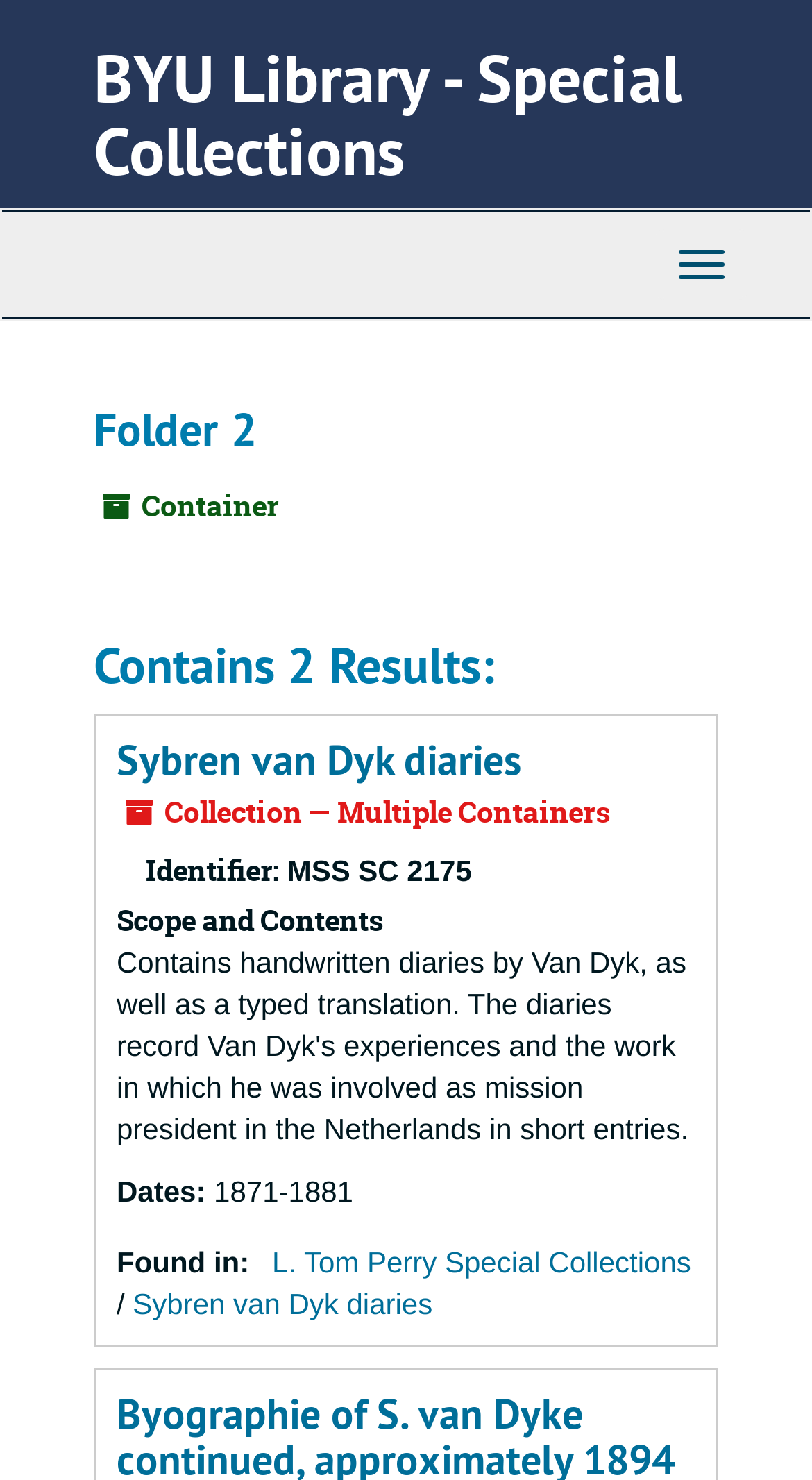Please give a succinct answer to the question in one word or phrase:
What is the date range of the collection?

1871-1881